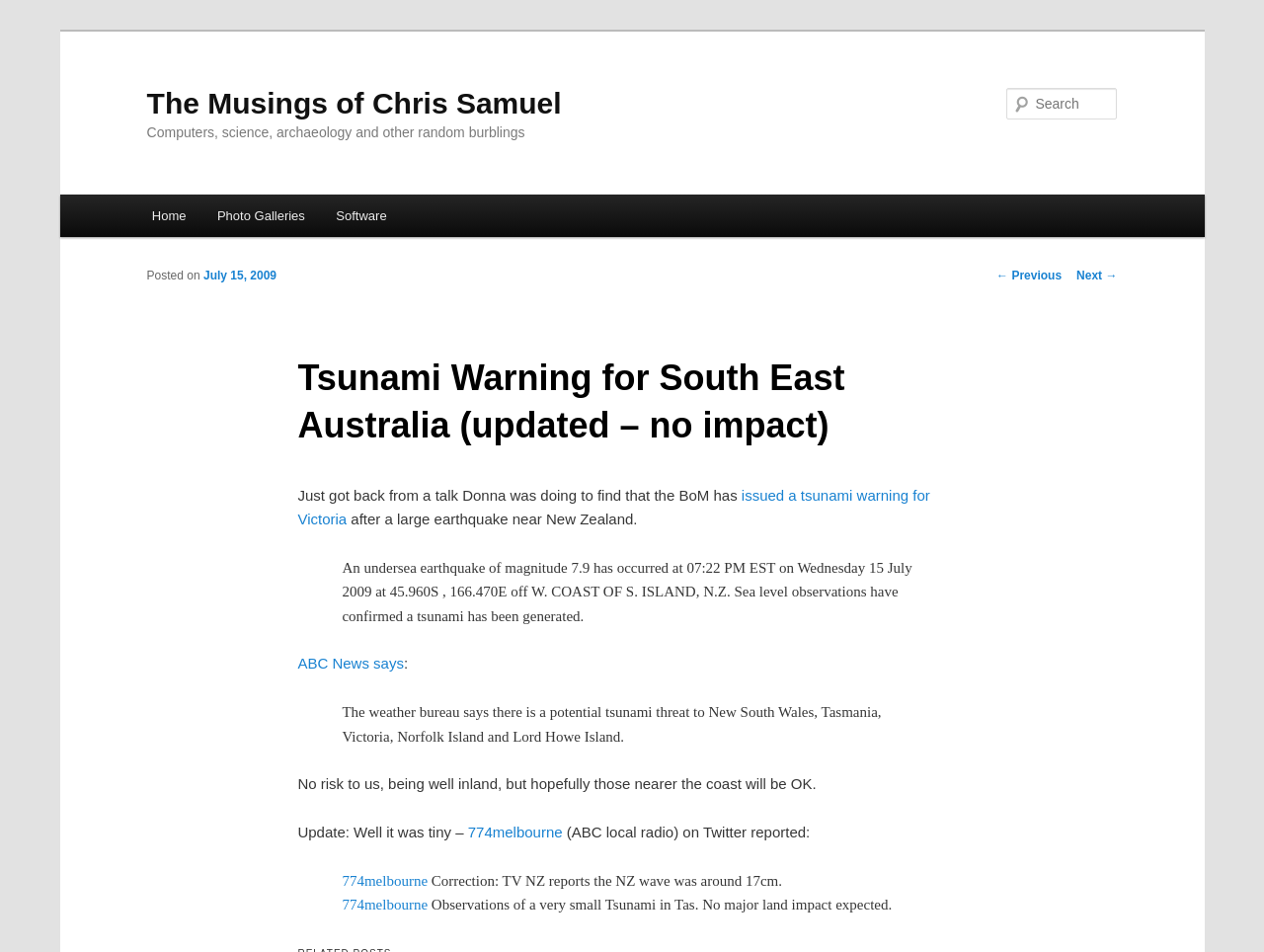Identify the bounding box coordinates of the section to be clicked to complete the task described by the following instruction: "Go to home page". The coordinates should be four float numbers between 0 and 1, formatted as [left, top, right, bottom].

[0.108, 0.204, 0.16, 0.249]